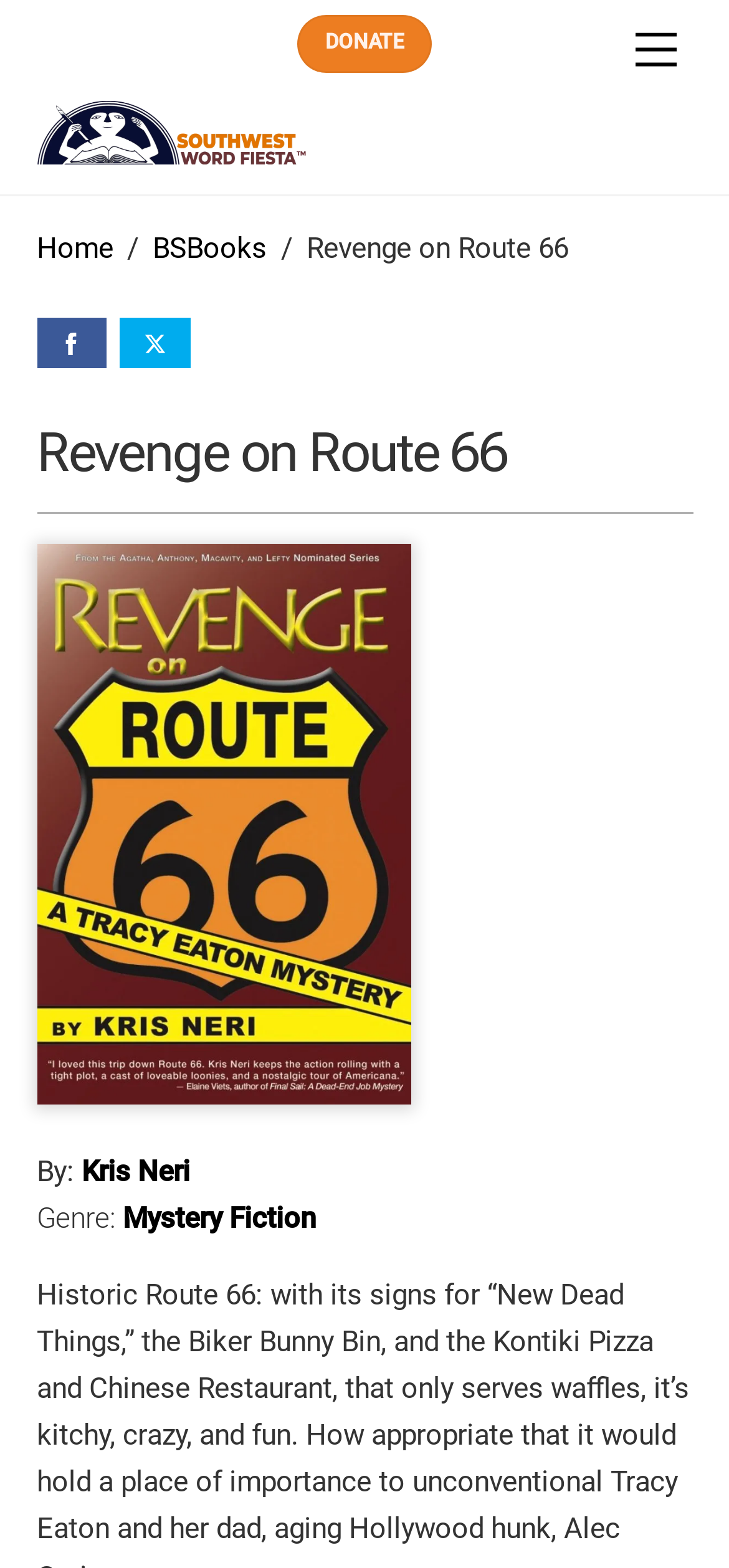What is the name of the event or festival?
Based on the image, provide your answer in one word or phrase.

Southwest Word Fiesta